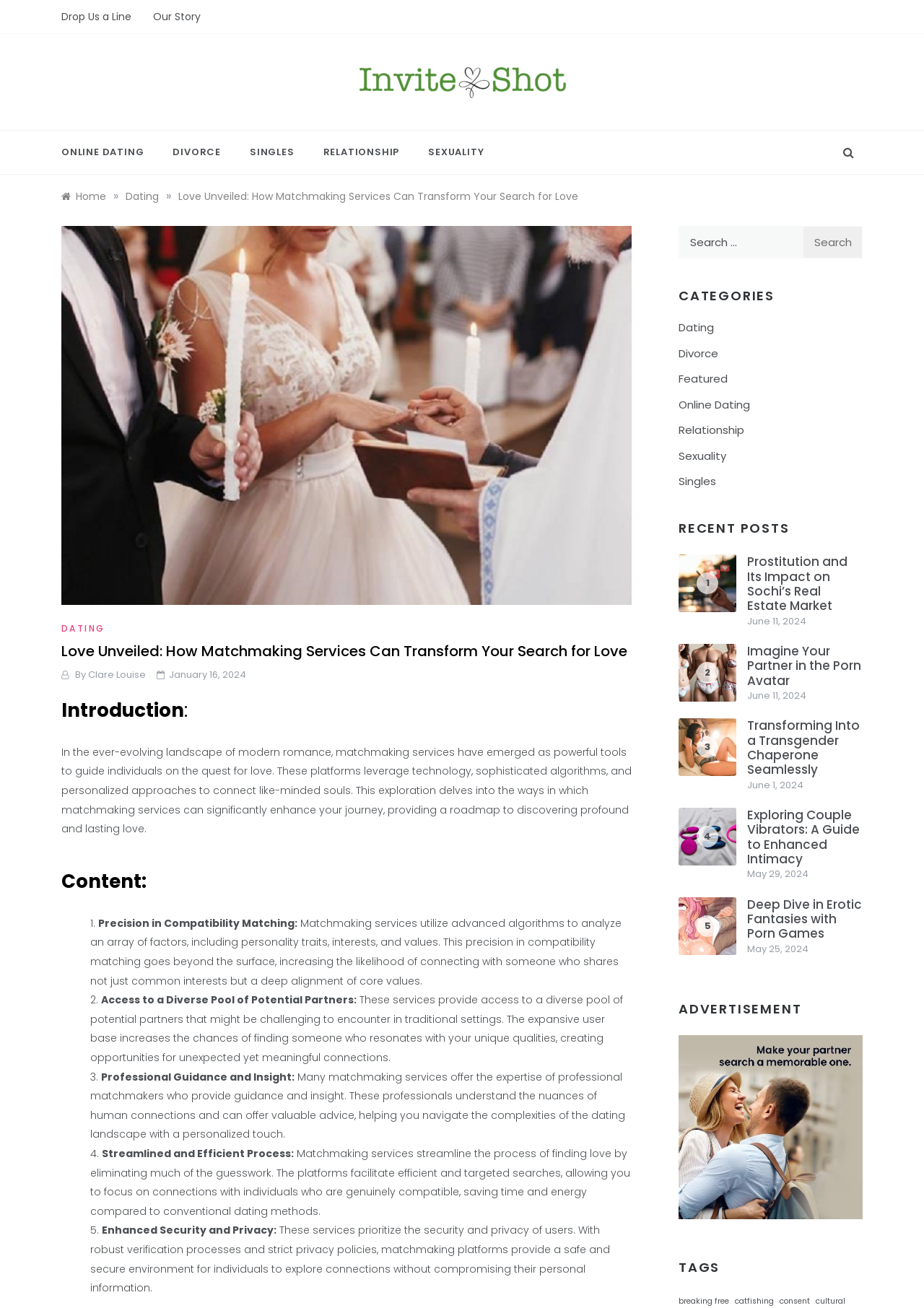Pinpoint the bounding box coordinates of the clickable element to carry out the following instruction: "Click on the 'Drop Us a Line' link."

[0.066, 0.002, 0.154, 0.024]